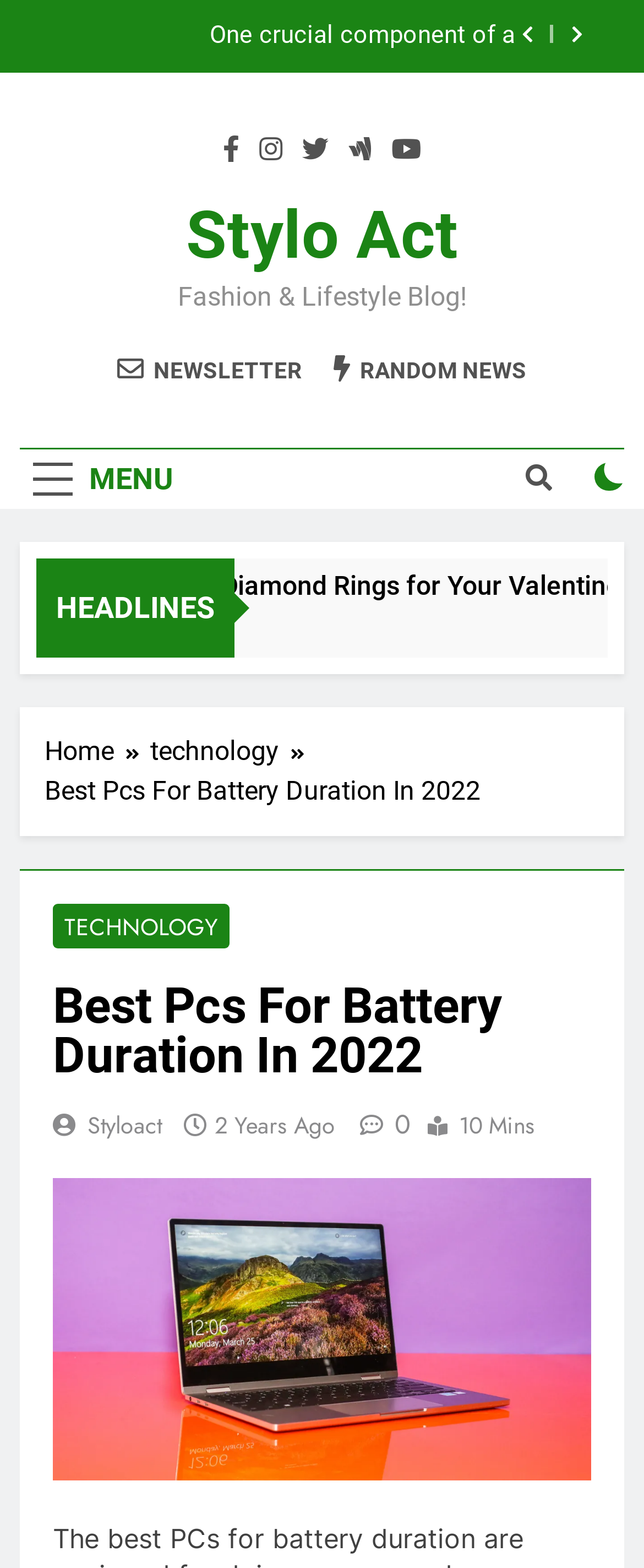Locate the bounding box coordinates of the area where you should click to accomplish the instruction: "Visit the TECHNOLOGY page".

[0.082, 0.576, 0.356, 0.605]